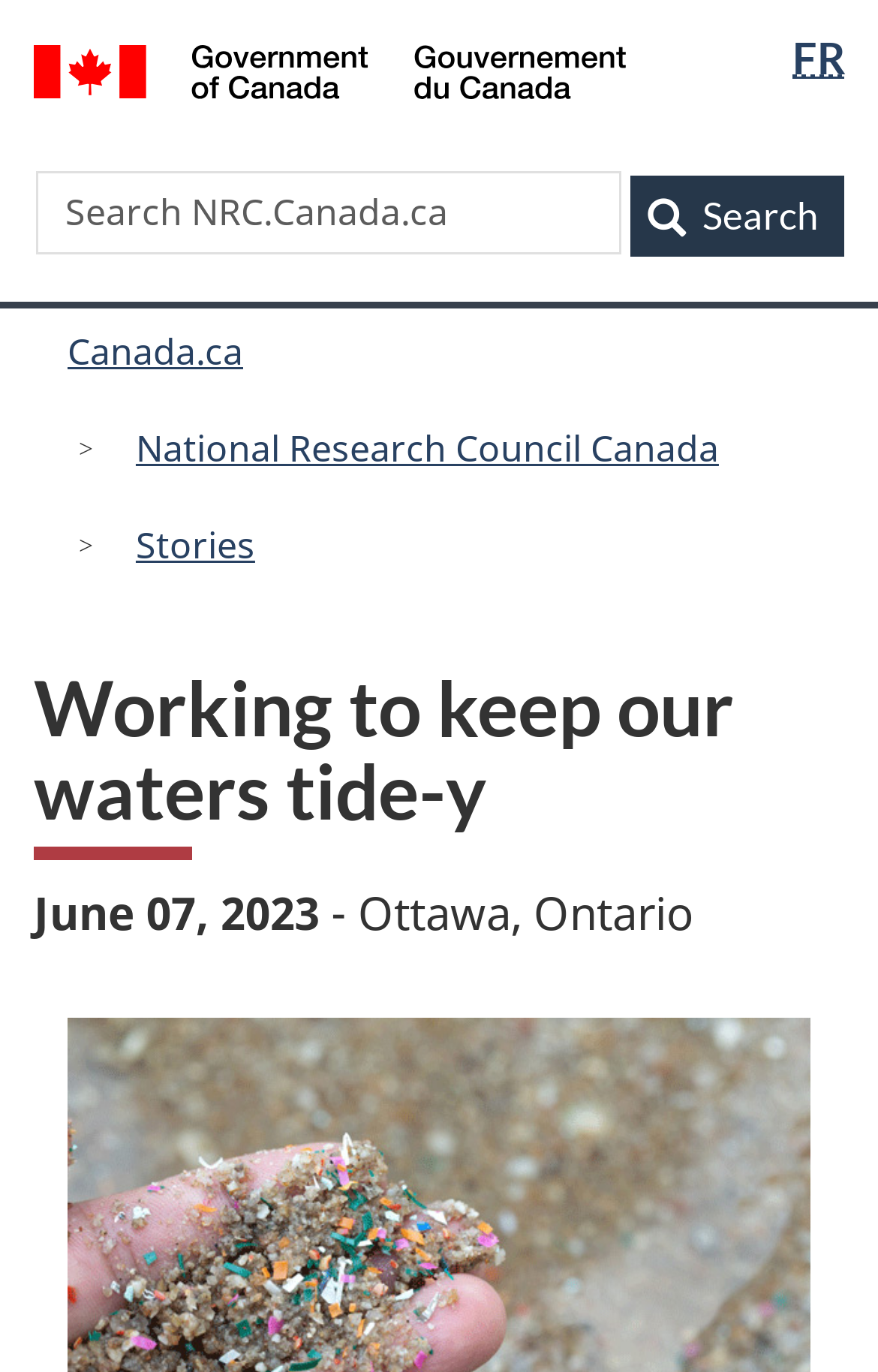Pinpoint the bounding box coordinates of the area that must be clicked to complete this instruction: "Search".

[0.718, 0.128, 0.962, 0.187]